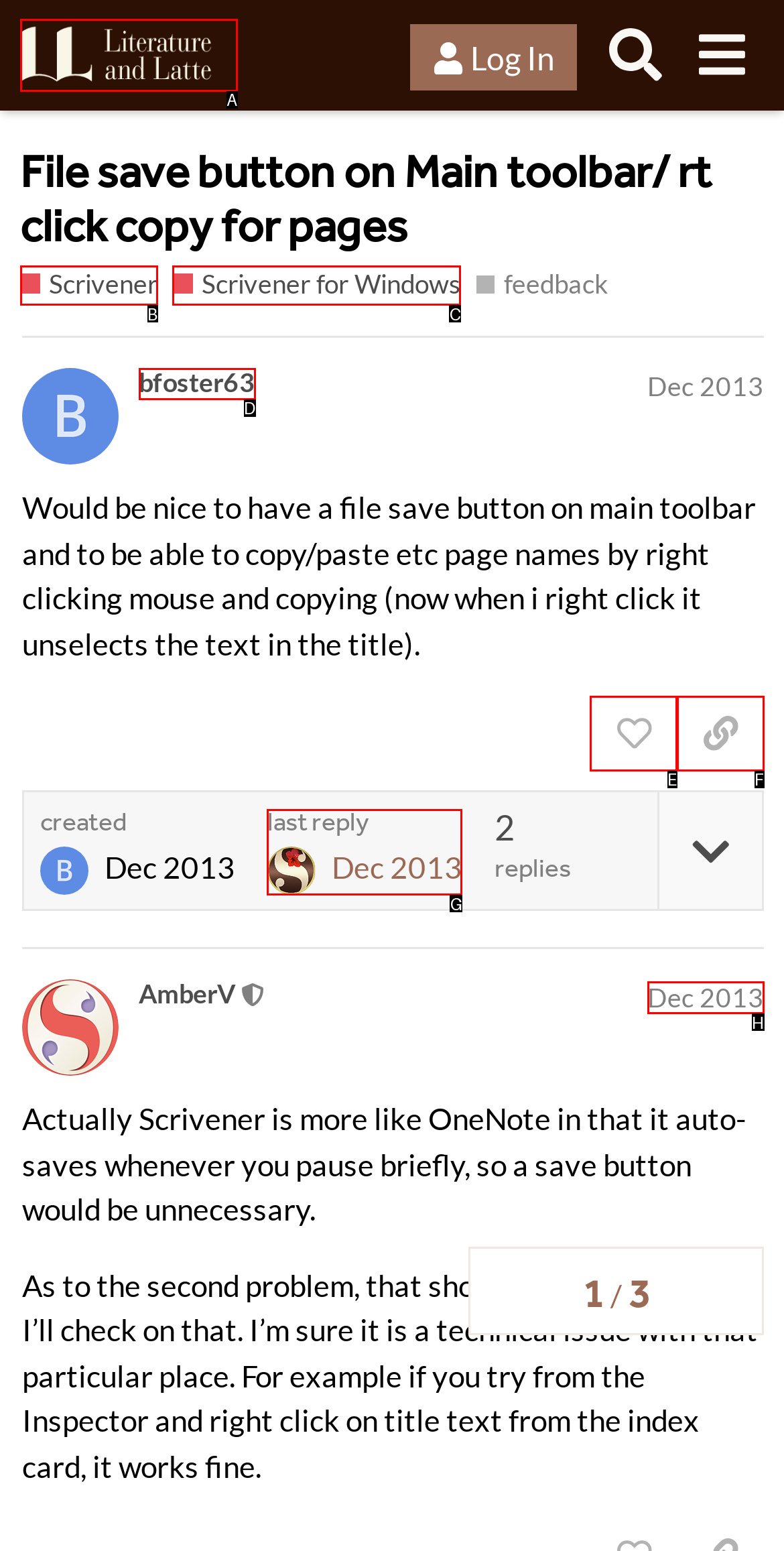Choose the option that best matches the description: Scrivener for Windows
Indicate the letter of the matching option directly.

C